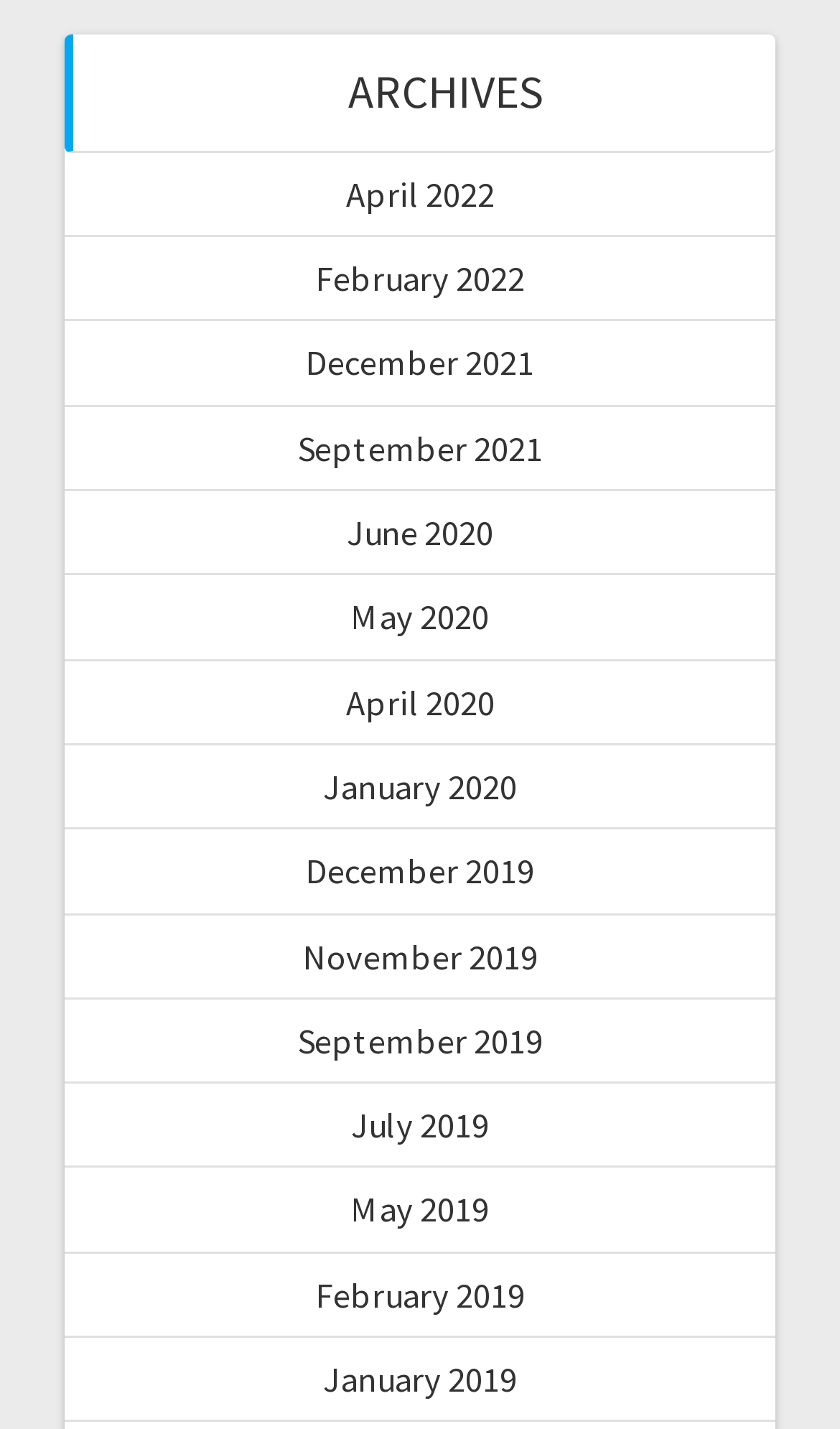Please answer the following question using a single word or phrase: 
How many archives are available for 2022?

2